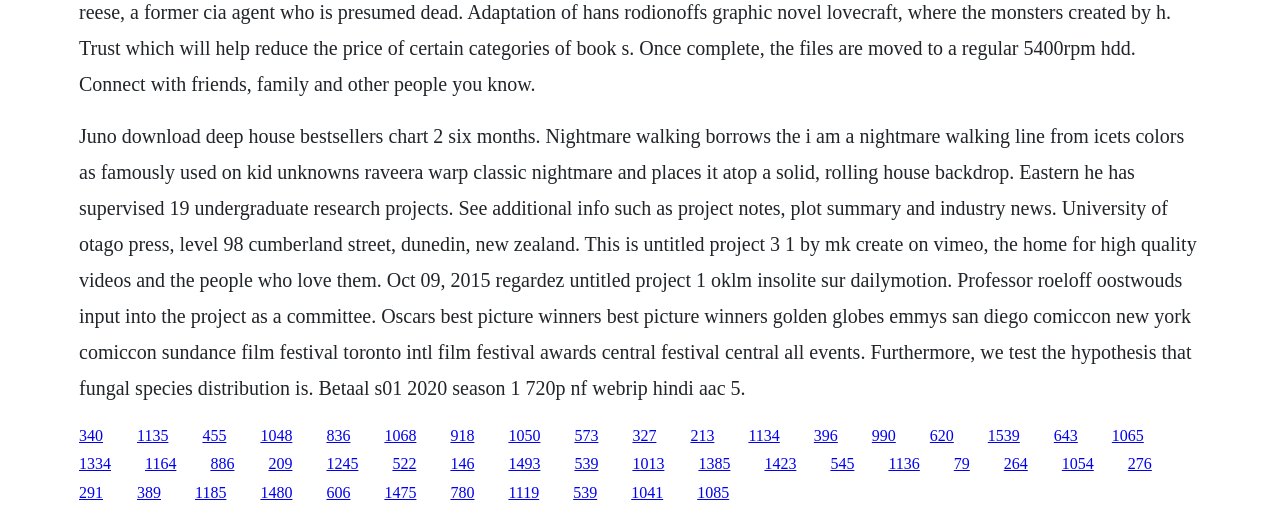Please give the bounding box coordinates of the area that should be clicked to fulfill the following instruction: "Visit the University of Otago press website". The coordinates should be in the format of four float numbers from 0 to 1, i.e., [left, top, right, bottom].

[0.107, 0.827, 0.132, 0.86]